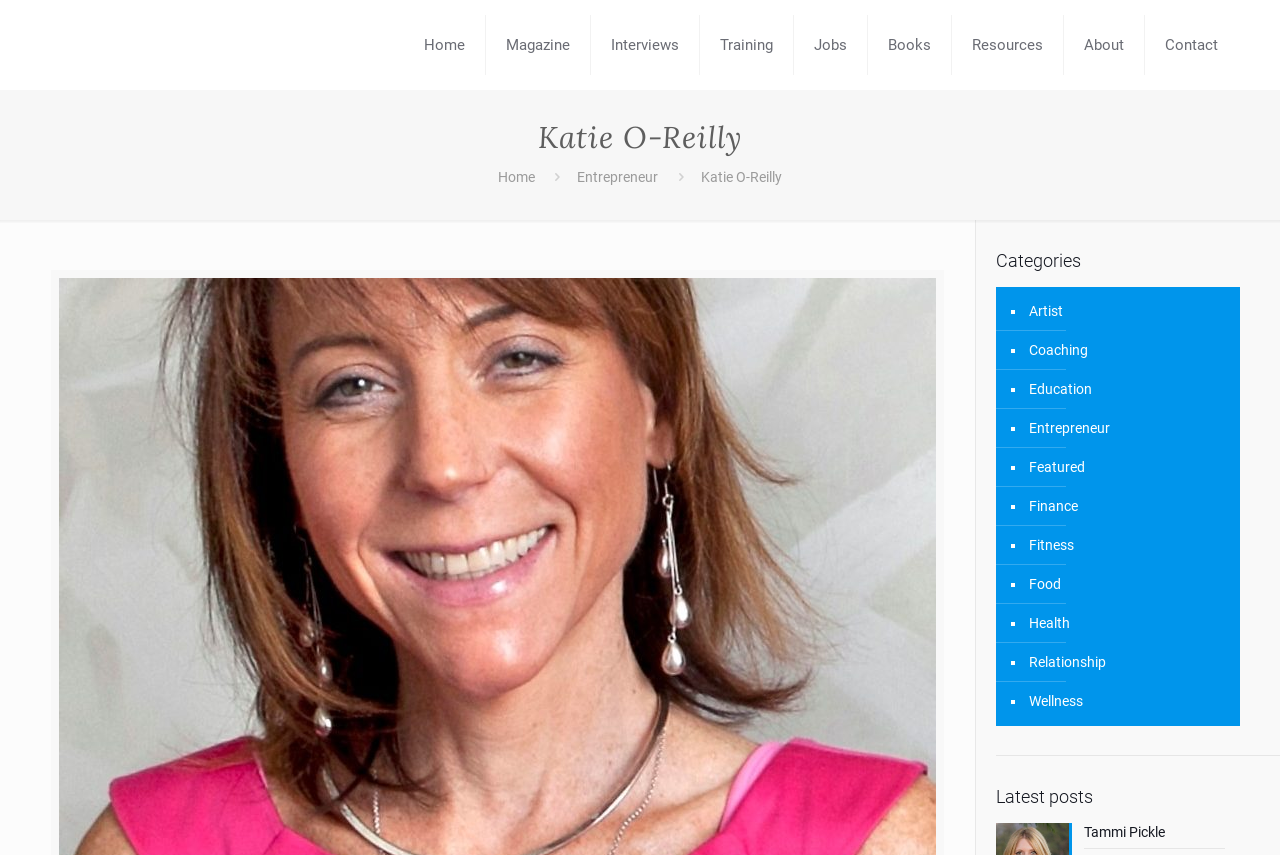Please locate the bounding box coordinates of the element that needs to be clicked to achieve the following instruction: "Learn about Katie O-Reilly". The coordinates should be four float numbers between 0 and 1, i.e., [left, top, right, bottom].

[0.033, 0.14, 0.967, 0.181]